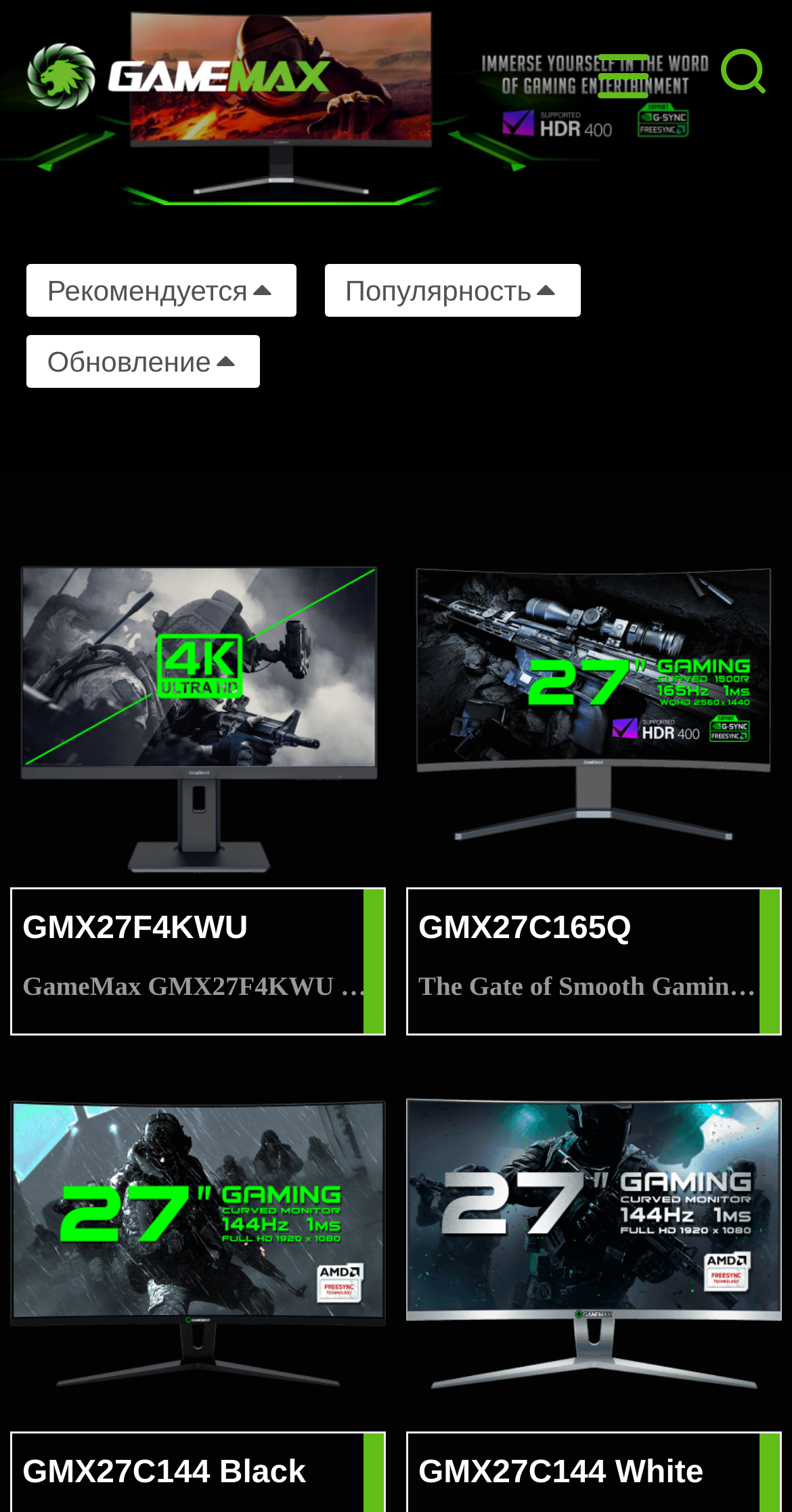What is the name of the first product listed?
Answer the question using a single word or phrase, according to the image.

GMX27F4KWU